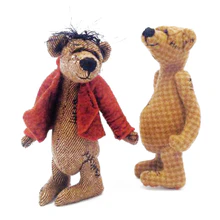Generate a detailed caption for the image.

The image features two charming handmade teddy bears, showcasing intricate craftsmanship and a delightful aesthetic. The bear on the left is dressed in a small red jacket, adding a playful touch to its appearance, while the bear on the right stands proudly with its simple, elegant texture. These adorable creations capture a whimsical spirit, making them perfect companions for children or collectors alike. They exemplify a unique blend of artistry and nostalgia, inviting viewers to appreciate the artistry behind their design. Ideal for anyone seeking a charming addition to their home or a thoughtful gift, these bears evoke a heartwarming sense of joy and companionship.